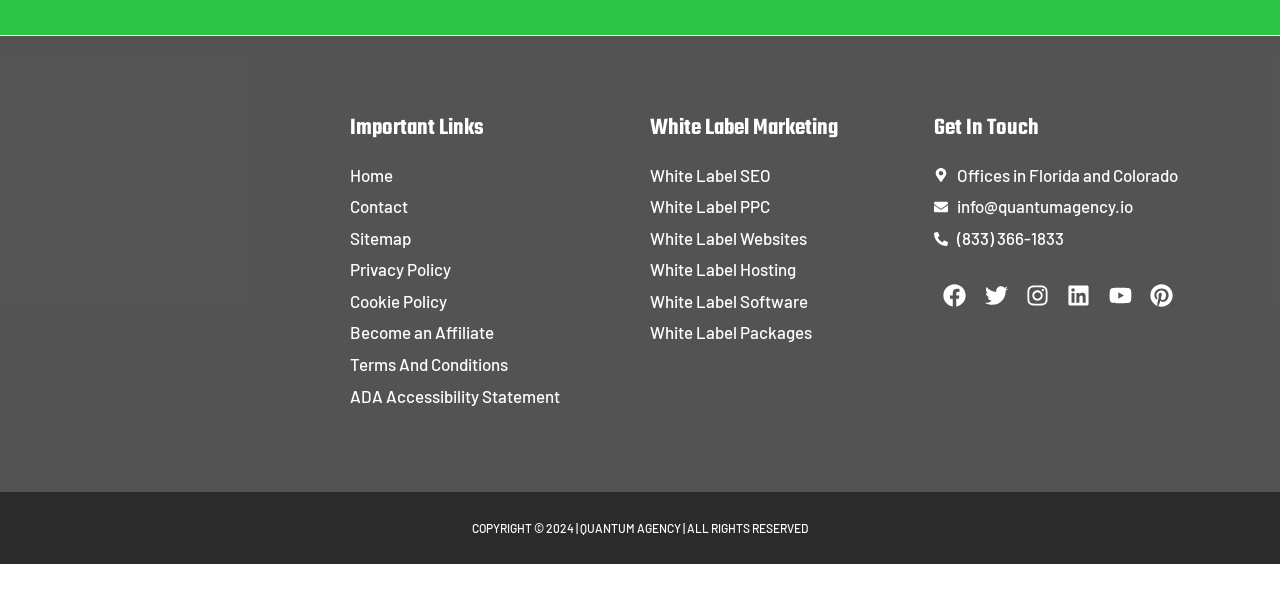What is the email address listed?
Look at the image and answer the question with a single word or phrase.

info@quantumagency.io